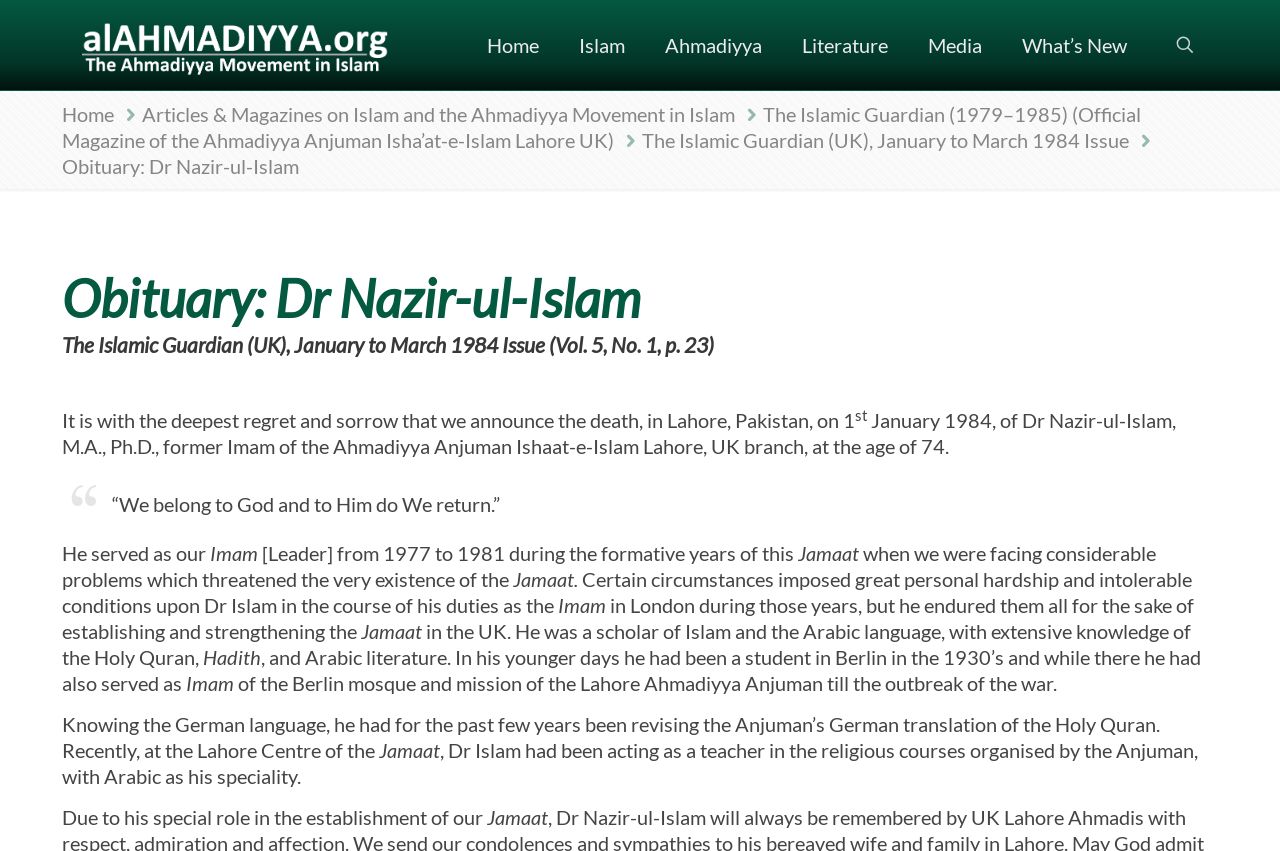Create a detailed narrative of the webpage’s visual and textual elements.

This webpage is an obituary for Dr. Nazir-ul-Islam, a former Imam of the Ahmadiyya Anjuman Ishaat-e-Islam Lahore, UK branch. At the top of the page, there is a site logo on the left, followed by a navigation menu with links to "Home", "Islam", "Ahmadiyya", "Literature", "Media", and "What's New". On the right side of the navigation menu, there is a search icon.

Below the navigation menu, there are two columns of links. The left column has links to "Home", "Articles & Magazines on Islam and the Ahmadiyya Movement in Islam", and "The Islamic Guardian (1979–1985) (Official Magazine of the Ahmadiyya Anjuman Isha’at-e-Islam Lahore UK)". The right column has a link to "The Islamic Guardian (UK), January to March 1984 Issue".

The main content of the page is the obituary, which is divided into several paragraphs. The title "Obituary: Dr Nazir-ul-Islam" is followed by a subtitle "The Islamic Guardian (UK), January to March 1984 Issue (Vol. 5, No. 1, p. 23)". The text then announces the death of Dr. Nazir-ul-Islam, who passed away on January 1, 1984, at the age of 74. The obituary describes Dr. Islam's life, including his service as Imam from 1977 to 1981, his knowledge of Islam and the Arabic language, and his role in establishing and strengthening the Jamaat in the UK.

There are 7 headings and 24 blocks of static text on the page, including a blockquote with a quote from the Quran. The text is organized in a clear and readable format, with headings and paragraphs that make it easy to follow.